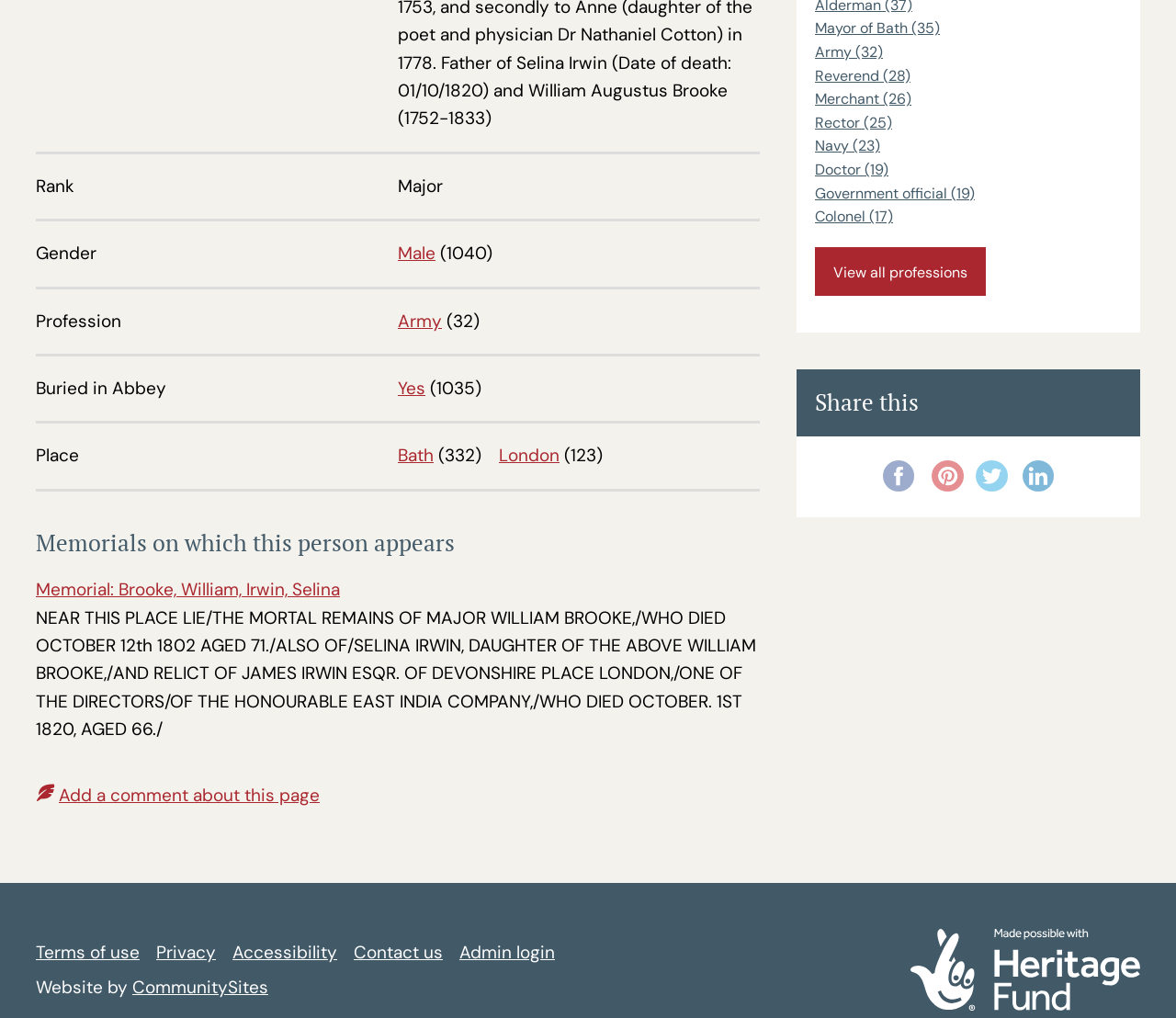Determine the bounding box coordinates of the element that should be clicked to execute the following command: "View memorials on which this person appears".

[0.03, 0.568, 0.289, 0.591]